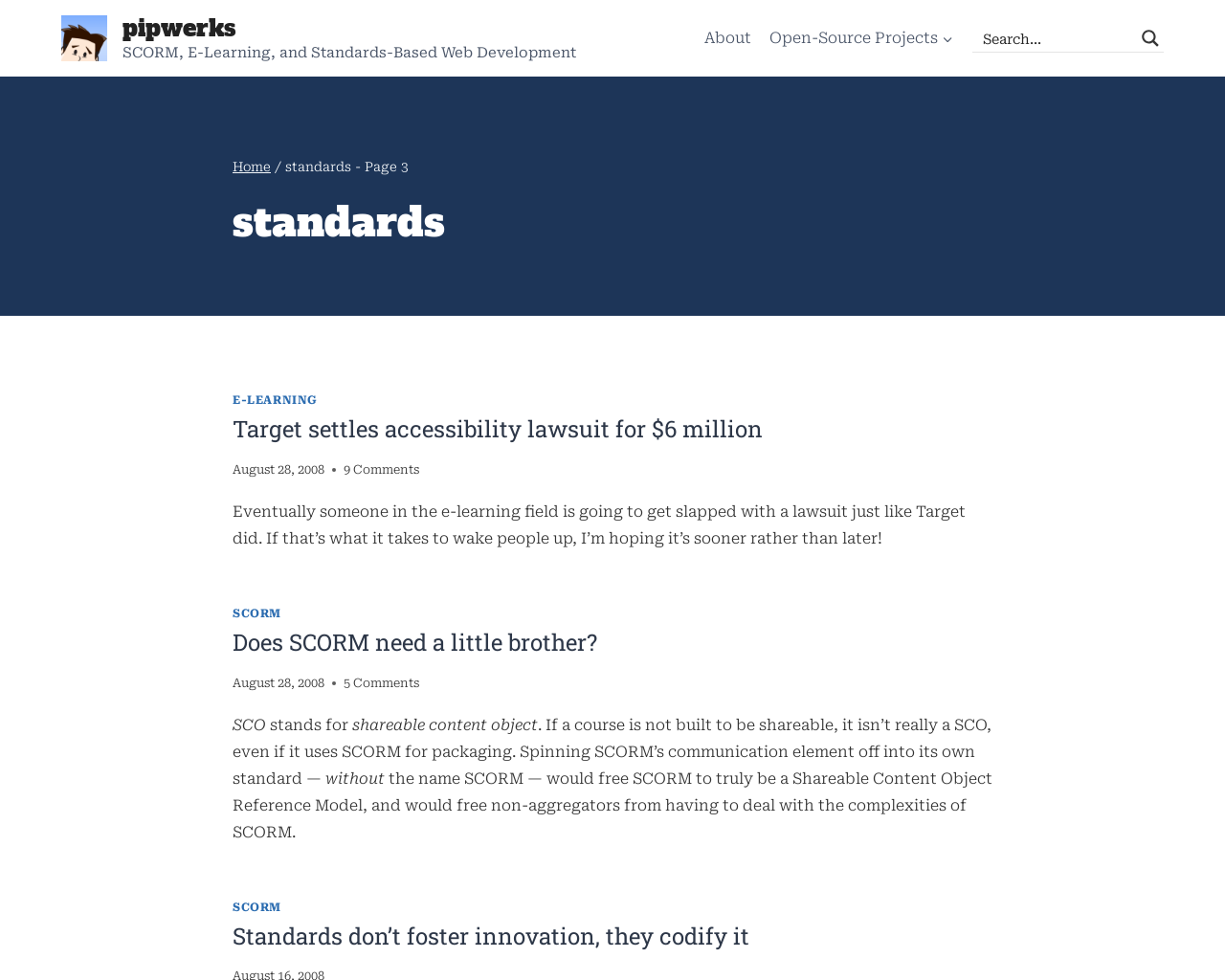Locate the bounding box coordinates of the area to click to fulfill this instruction: "Contact the Government Offices". The bounding box should be presented as four float numbers between 0 and 1, in the order [left, top, right, bottom].

None